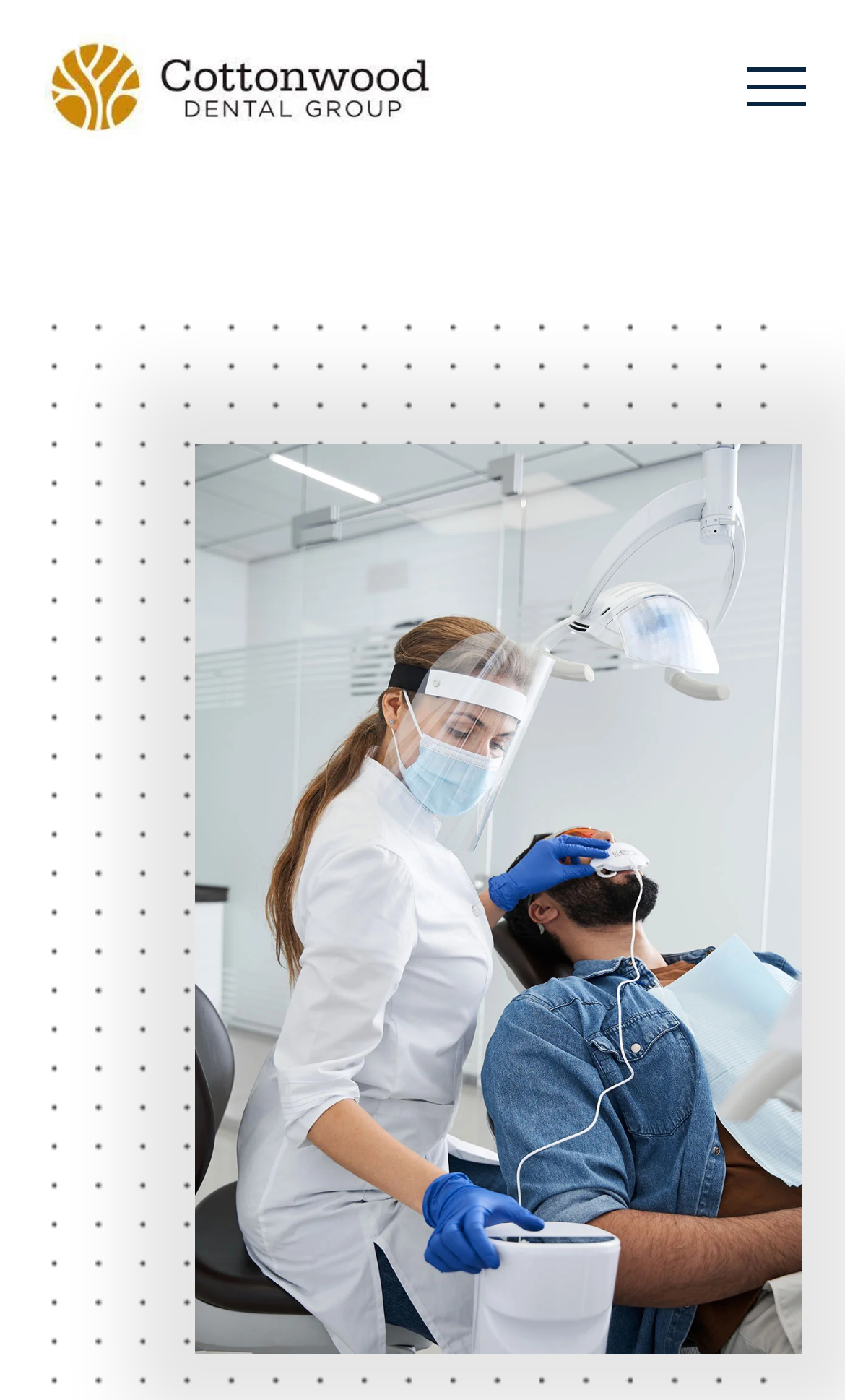Based on the element description aria-label="Toggle Off Canvas Content", identify the bounding box coordinates for the UI element. The coordinates should be in the format (top-left x, top-left y, bottom-right x, bottom-right y) and within the 0 to 1 range.

[0.885, 0.041, 0.954, 0.083]